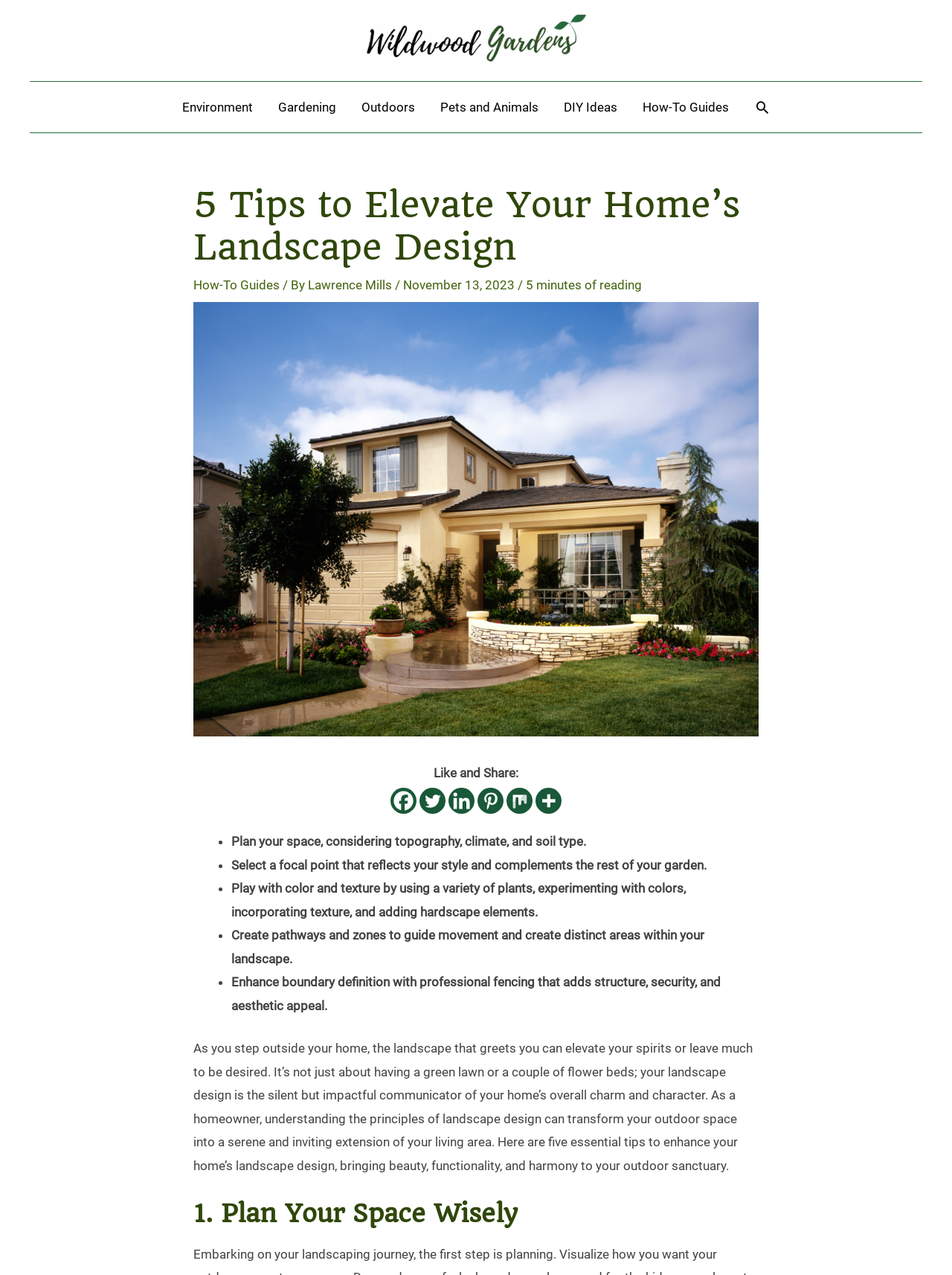Please identify the bounding box coordinates of the region to click in order to complete the given instruction: "Share on Facebook". The coordinates should be four float numbers between 0 and 1, i.e., [left, top, right, bottom].

[0.41, 0.618, 0.438, 0.638]